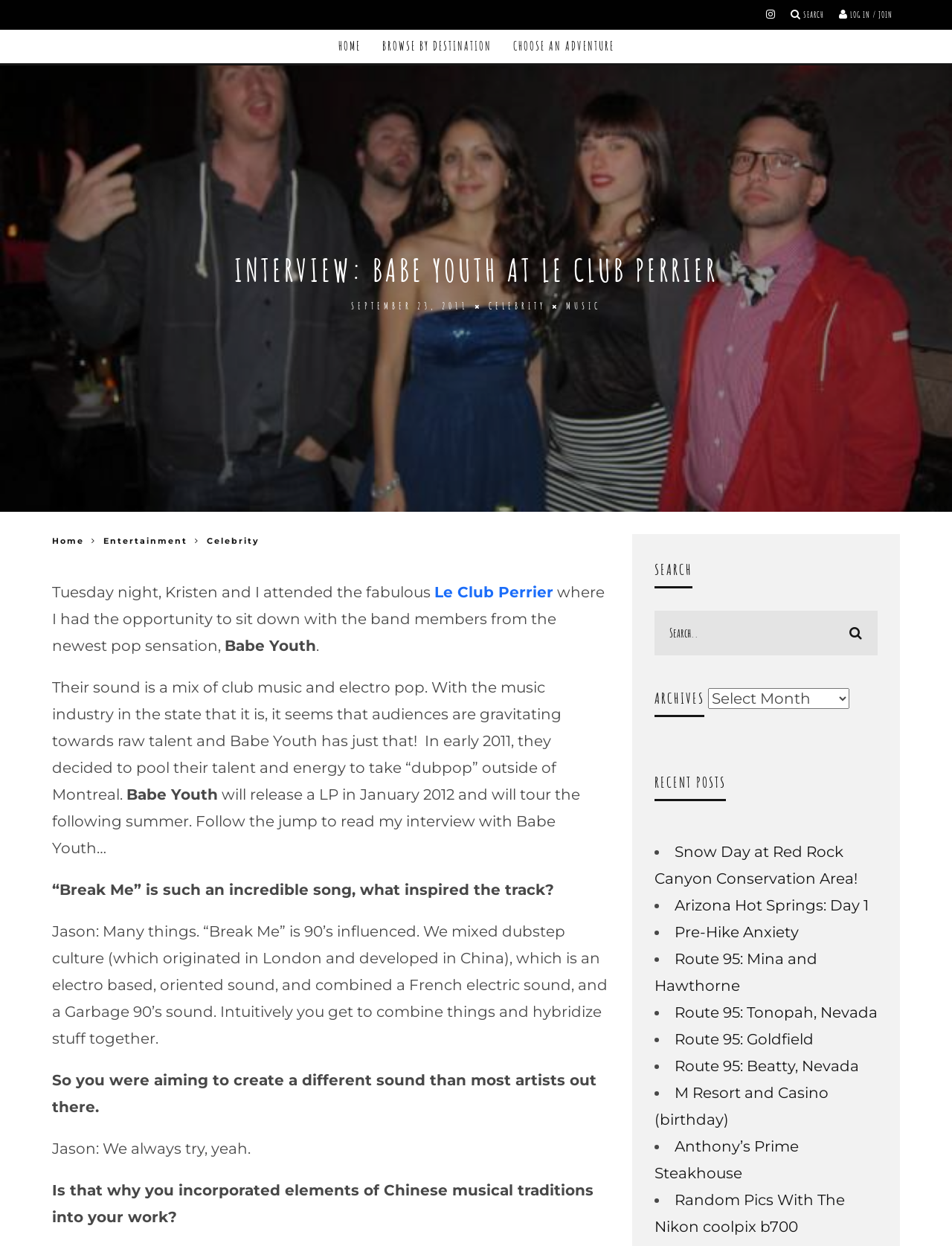Examine the image carefully and respond to the question with a detailed answer: 
What is the date of the interview?

The date of the interview can be found near the top of the article, where it is displayed in the format 'SEPTEMBER 23, 2011'.